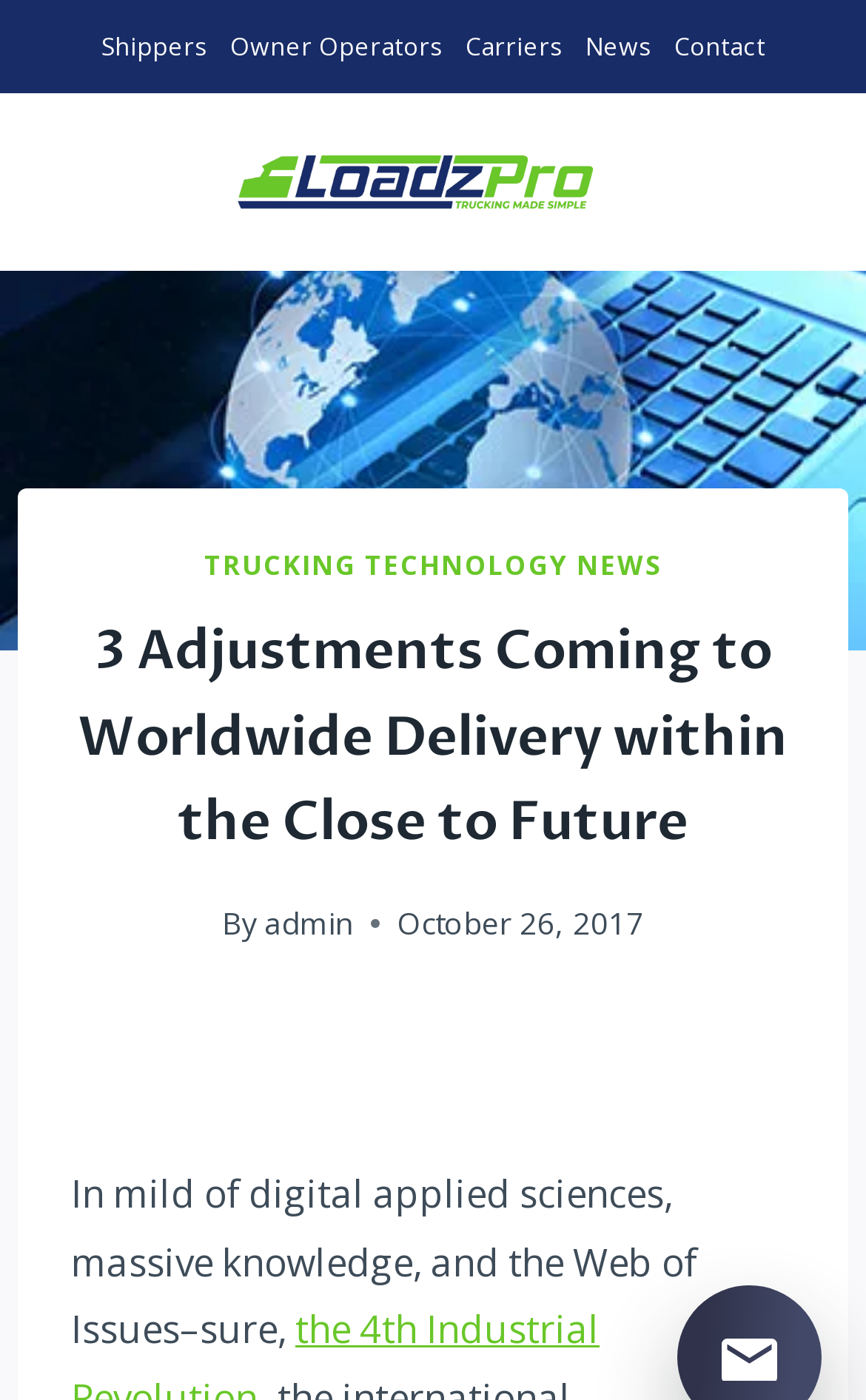What is the author of the article?
Can you provide an in-depth and detailed response to the question?

I found the author's name 'admin' next to the 'By' text in the article section.